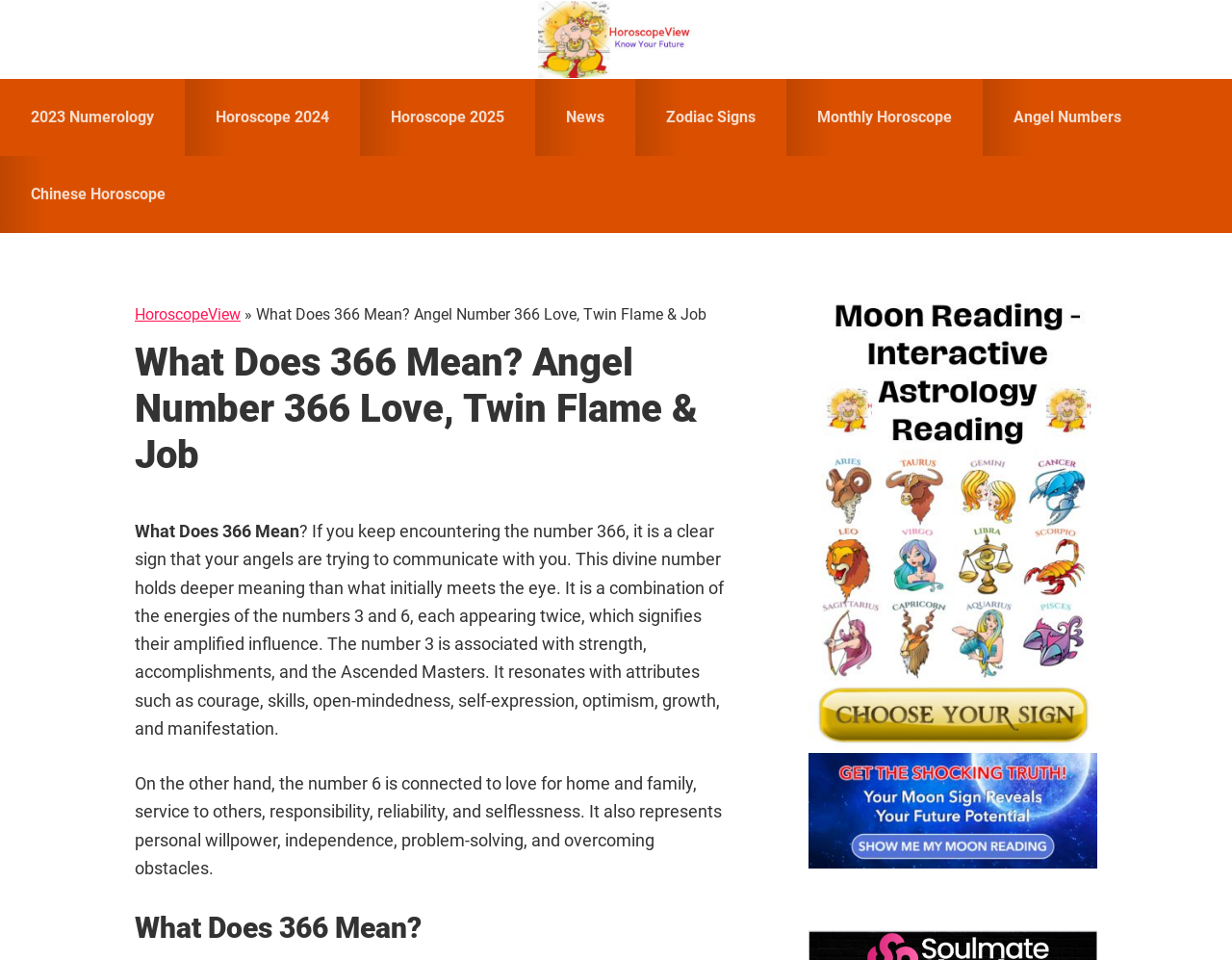Please identify the bounding box coordinates of the element's region that I should click in order to complete the following instruction: "Read about 'What Does 366 Mean?'". The bounding box coordinates consist of four float numbers between 0 and 1, i.e., [left, top, right, bottom].

[0.109, 0.354, 0.594, 0.498]